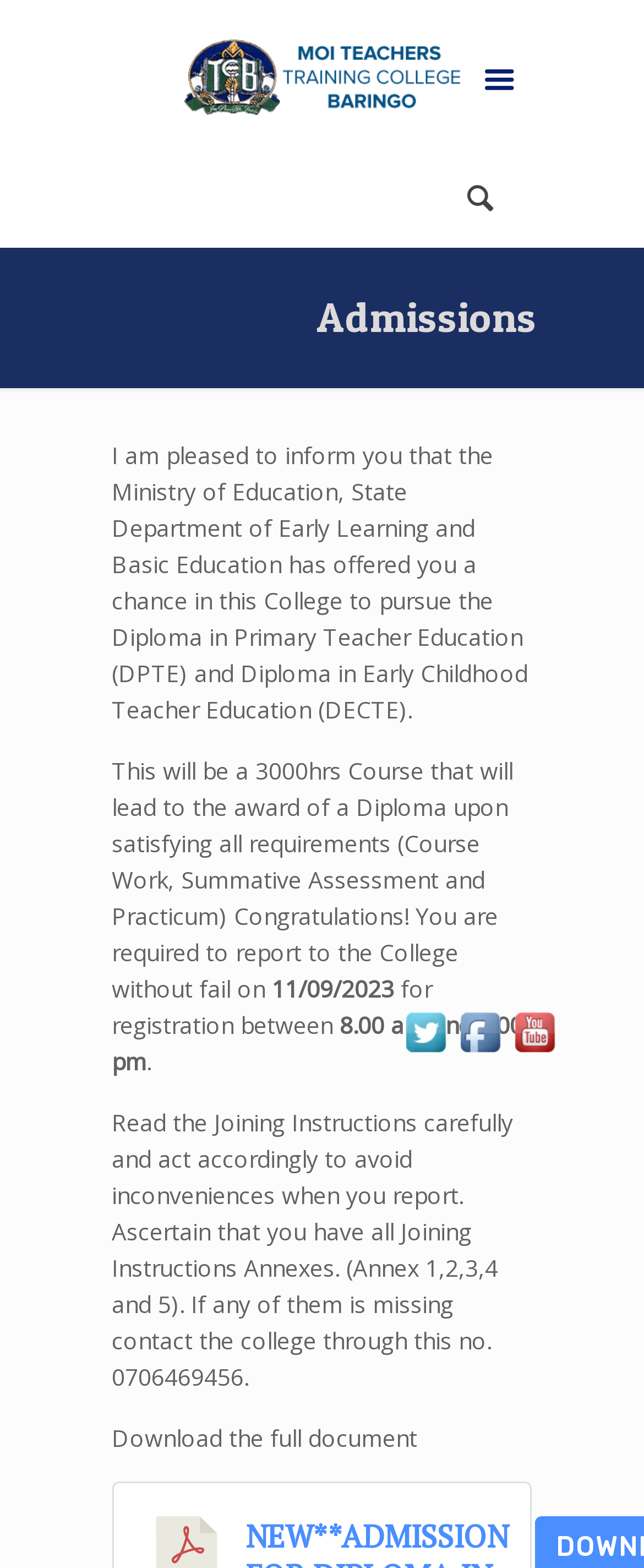Offer a detailed explanation of the webpage layout and contents.

The webpage is about admissions to Moi Teachers College in Baringo. At the top, there is a link to the college's homepage, accompanied by a college logo image. Below this, there are three social media links, each with an icon, to Twitter, Facebook, and YouTube.

The main content of the page is a congratulatory message to students who have been offered a chance to pursue a diploma in Primary Teacher Education or Early Childhood Teacher Education. The message is divided into four paragraphs. The first paragraph informs students about the course details, including the duration and requirements. The second paragraph specifies the reporting date and time for registration. The third paragraph provides instructions for students to read the joining instructions carefully and ensure they have all the necessary documents. The fourth paragraph offers a link to download the full document.

The page also has a heading "Admissions" at the top, which is centered above the main content. There are two icons, possibly navigation buttons, on the top right corner of the page.